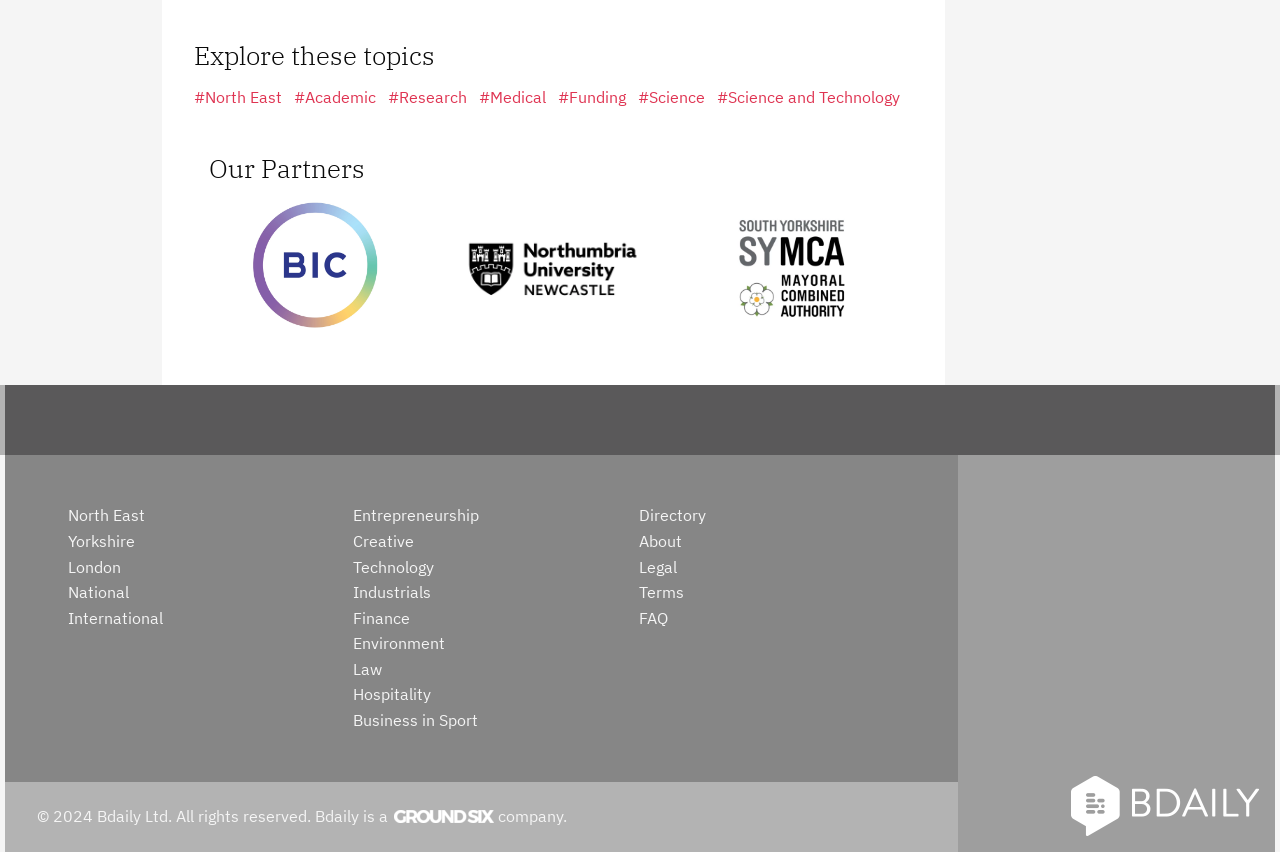With reference to the screenshot, provide a detailed response to the question below:
Who are the partners?

The webpage has a heading 'Our Partners' with links to various partners such as North East BIC, Northumbria University Newcastle, and South Yorkshire Mayoral Combined Authority. Each partner has an associated image, and their bounding box coordinates indicate their vertical positions.